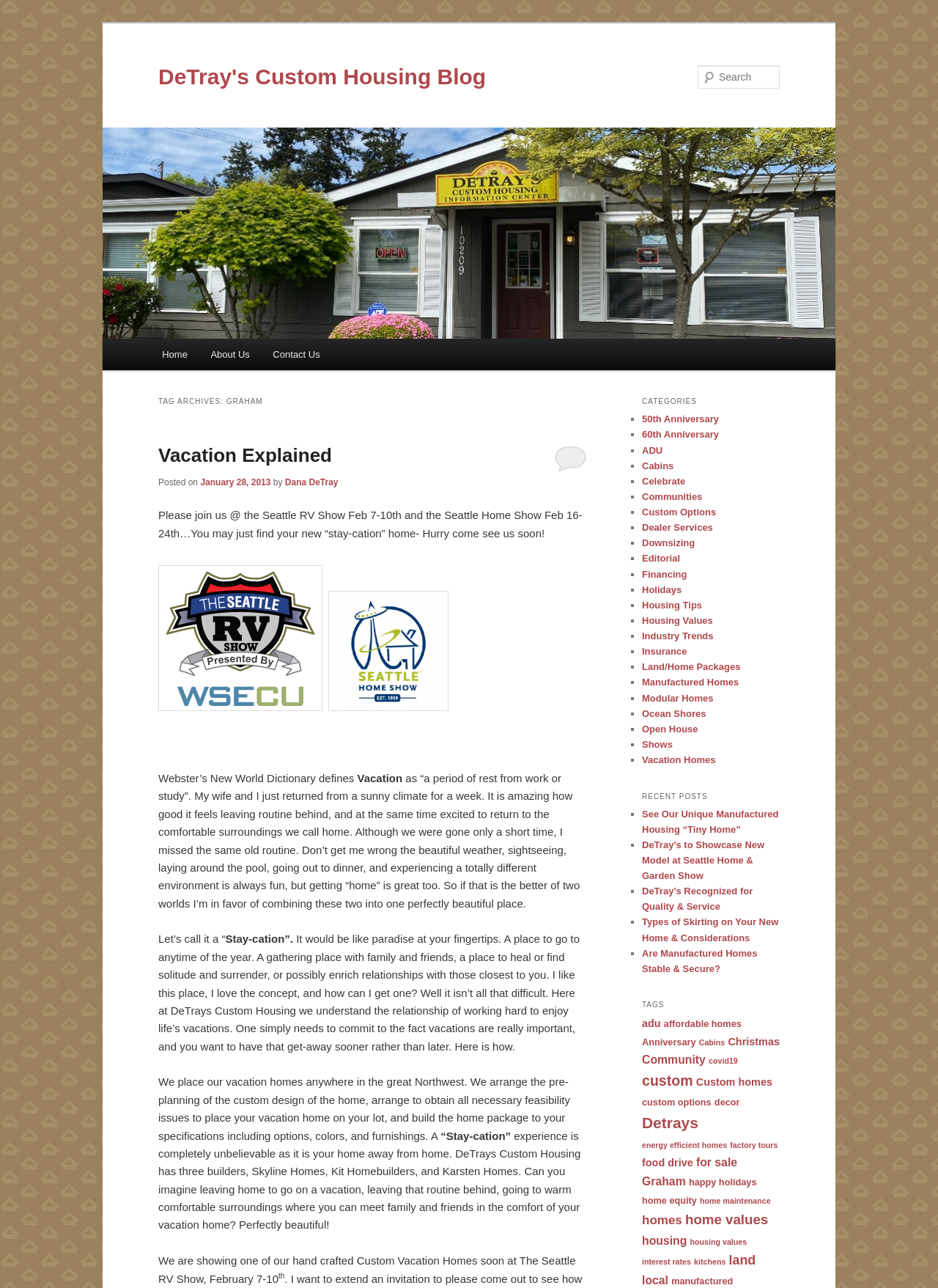Answer the question below in one word or phrase:
What is the name of the author of the latest article?

Dana DeTray